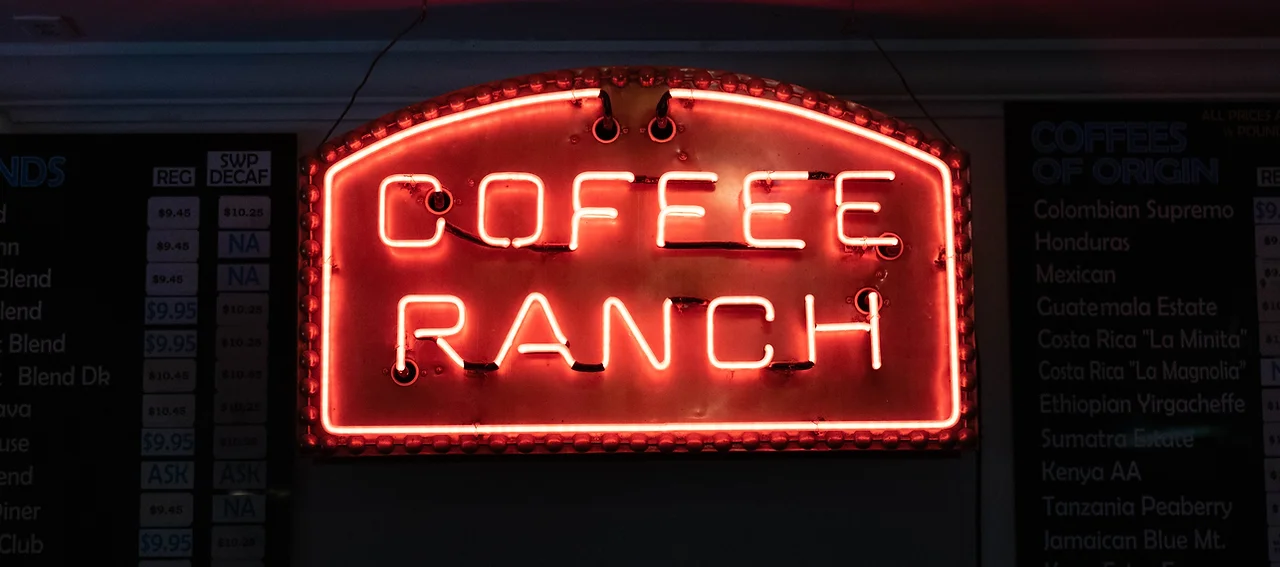Convey a detailed narrative of what is depicted in the image.

The image features a vibrant neon sign that prominently displays the words "COFFEE RANCH" in bright red lettering. The sign, with its rounded top and bold font, creates an inviting atmosphere, drawing attention to the coffee establishment. In the background, a dark wall is partially visible, displaying a list of coffee offerings, which adds context to the setting. The glow of the neon light contrasts with the dark backdrop, enhancing the sign's visibility and significance as a focal point in the coffee shop. This striking visual not only signifies the establishment's name but also evokes the warmth and inviting nature of a local coffee spot, perfect for coffee enthusiasts.